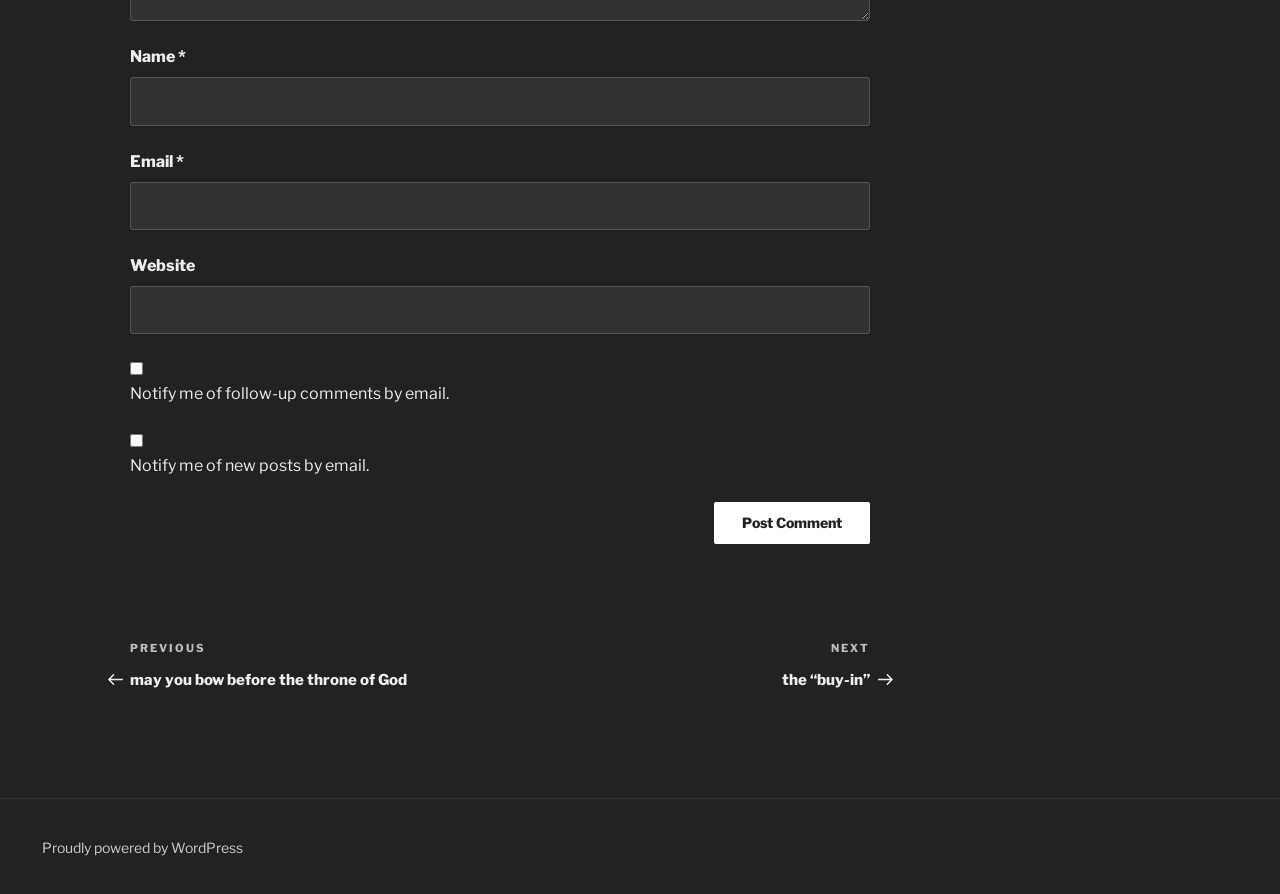What is the navigation section for?
Answer the question with a single word or phrase by looking at the picture.

To navigate between posts